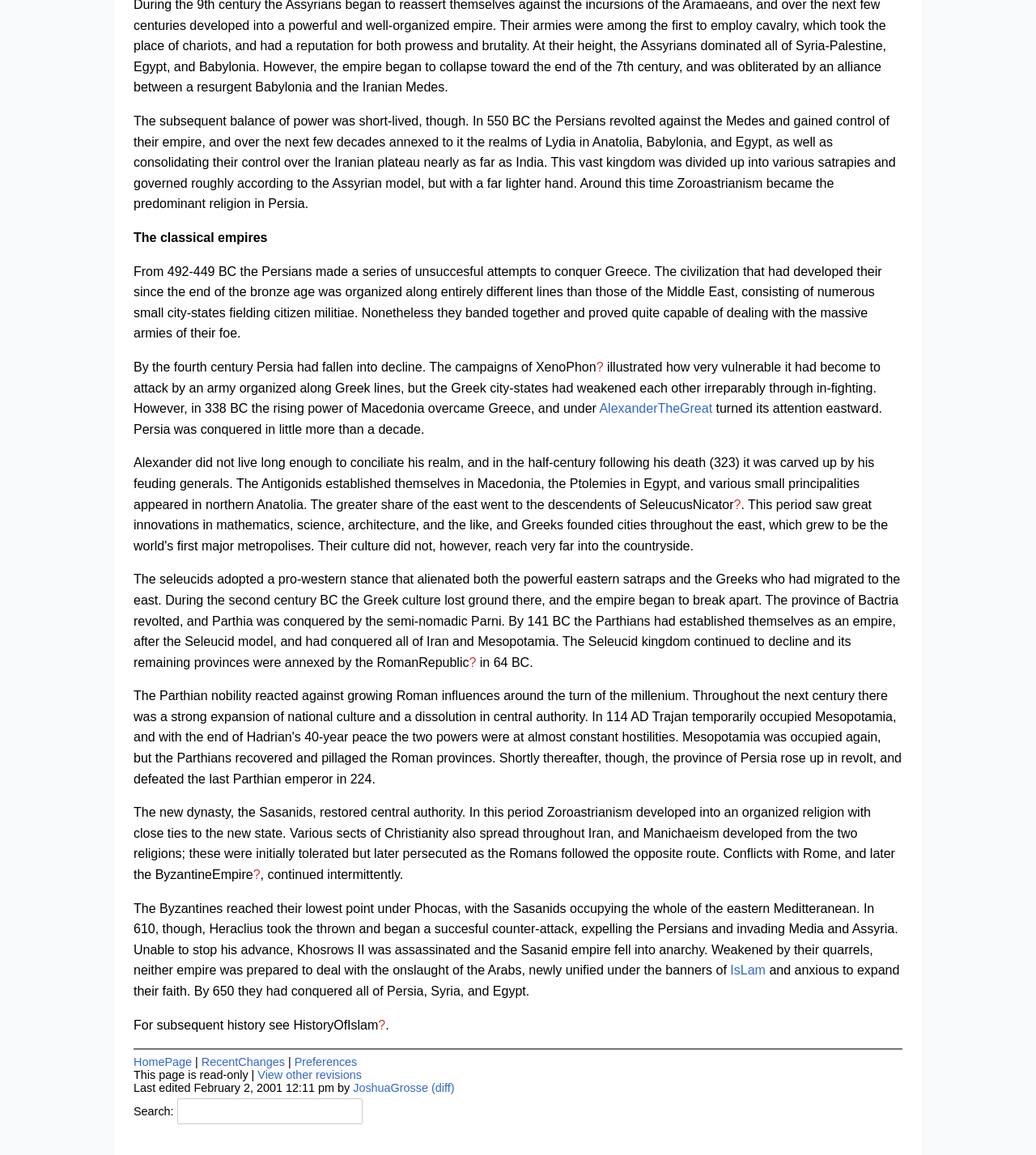Refer to the image and provide an in-depth answer to the question: 
What empire was divided into various satrapies?

According to the text, 'This vast kingdom was divided up into various satrapies and governed roughly according to the Assyrian model, but with a far lighter hand.' This indicates that the Persian empire was divided into satrapies.